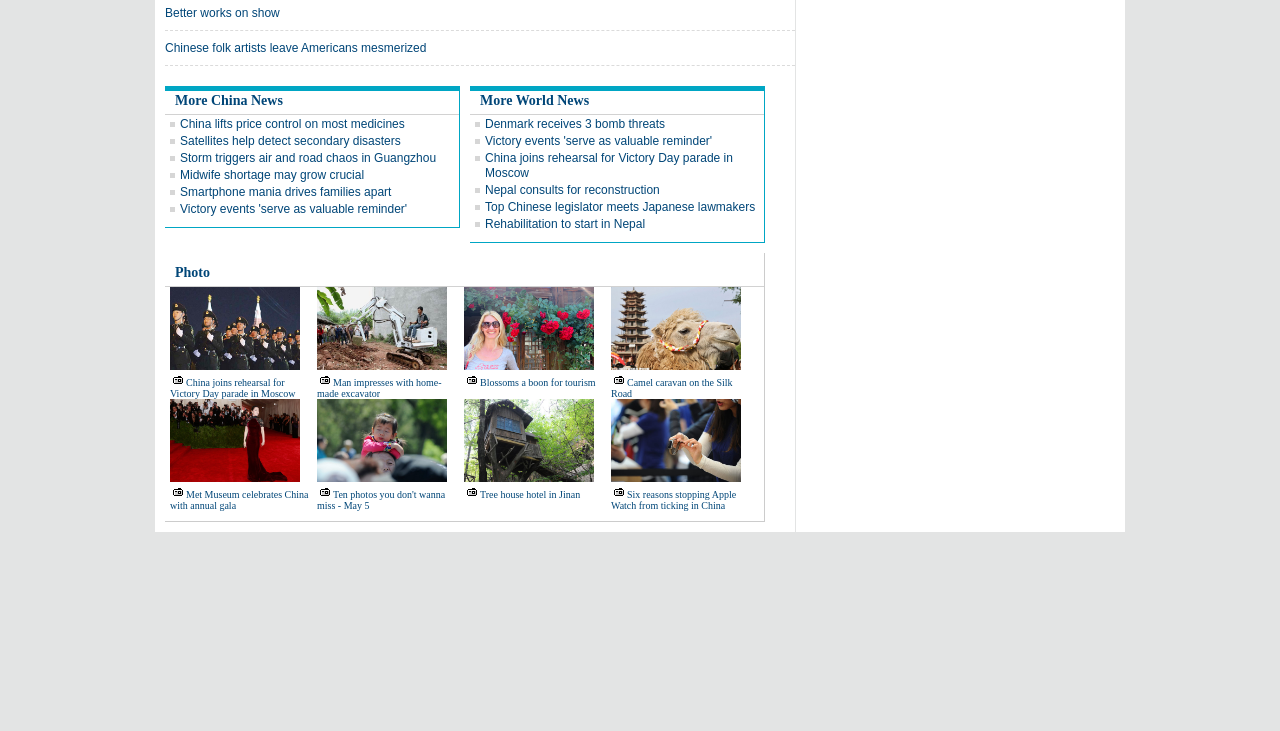What is the topic of the first link?
Please respond to the question with a detailed and thorough explanation.

The first link on the webpage has the text 'Better works on show', which suggests that it is related to an art or cultural event.